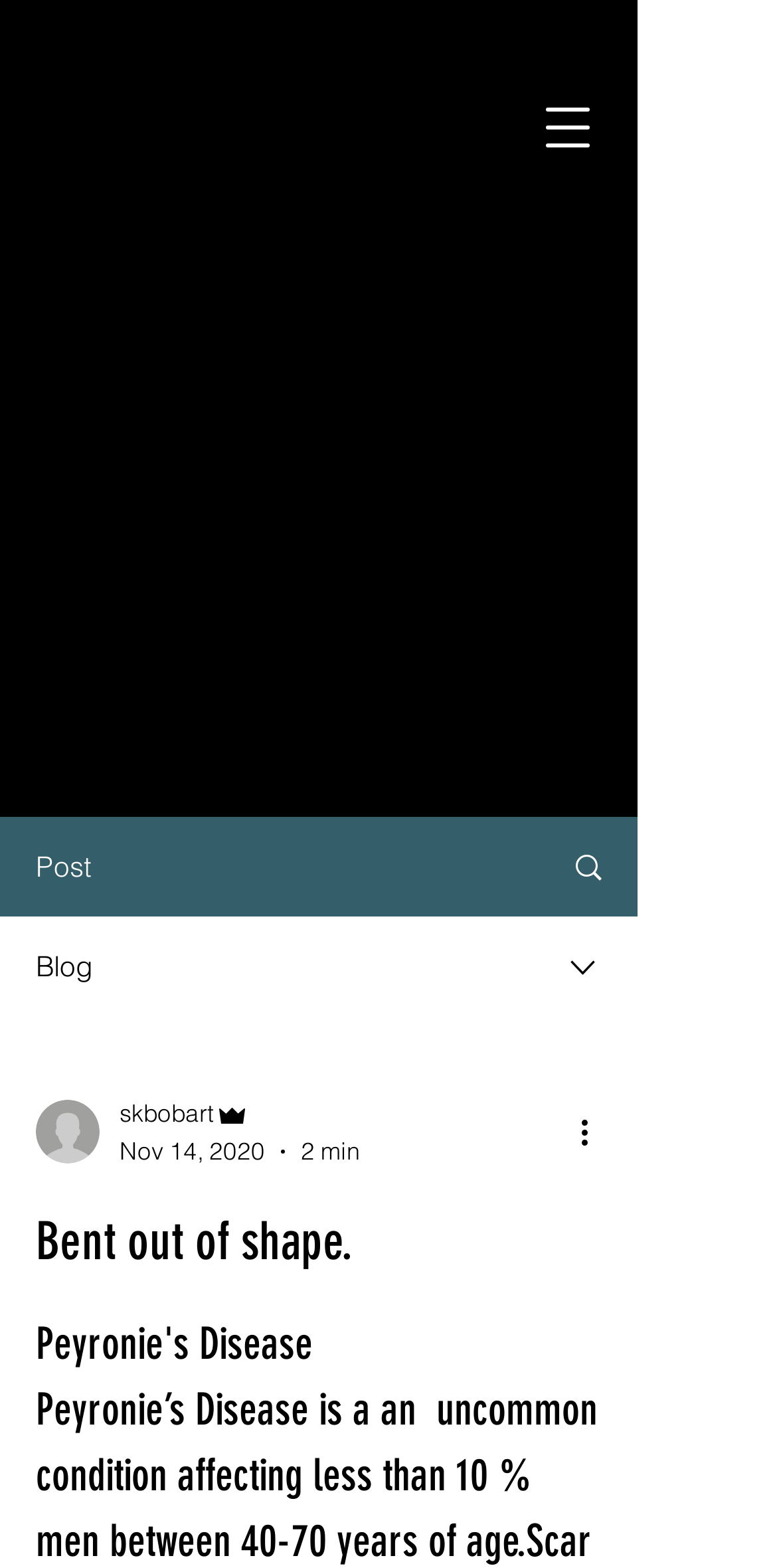Extract the bounding box coordinates for the UI element described by the text: "Search". The coordinates should be in the form of [left, top, right, bottom] with values between 0 and 1.

[0.695, 0.522, 0.818, 0.583]